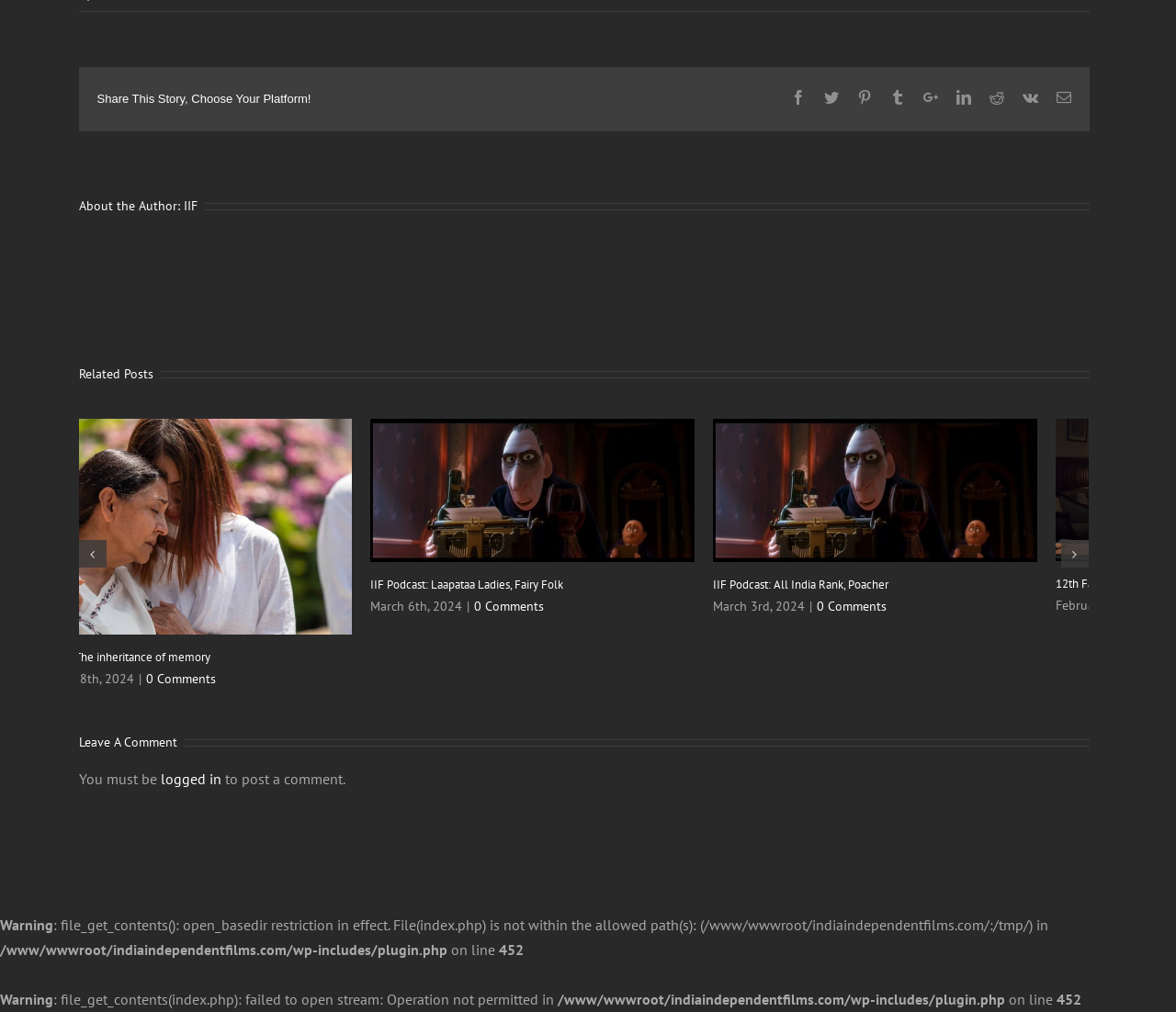Provide a brief response using a word or short phrase to this question:
What is the title of the first related post?

12th Fail: The Light Within